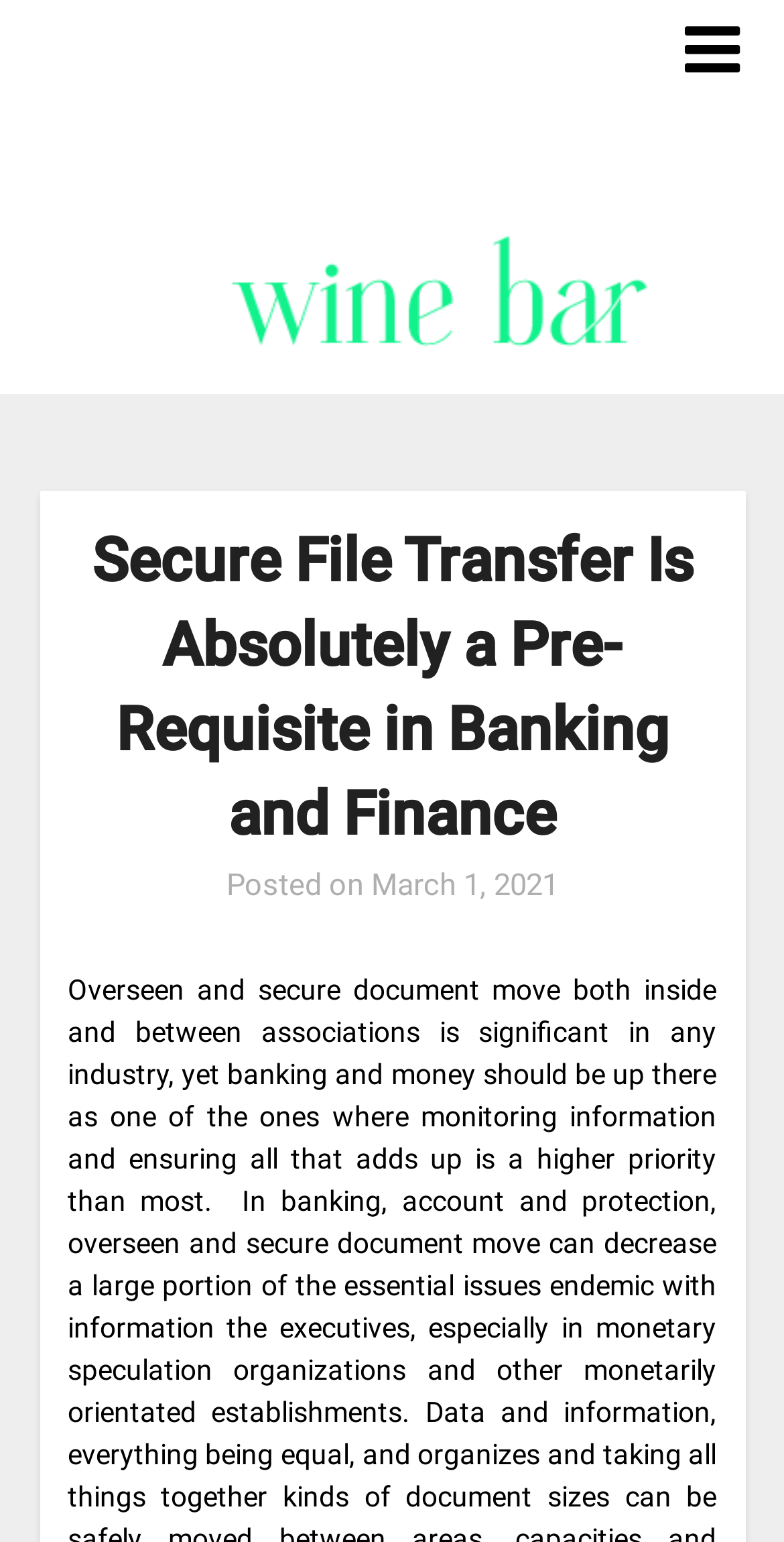What is the format of the date?
Provide an in-depth answer to the question, covering all aspects.

I found the format of the date by looking at the date 'March 1, 2021', which is in the format of Month Day, Year.